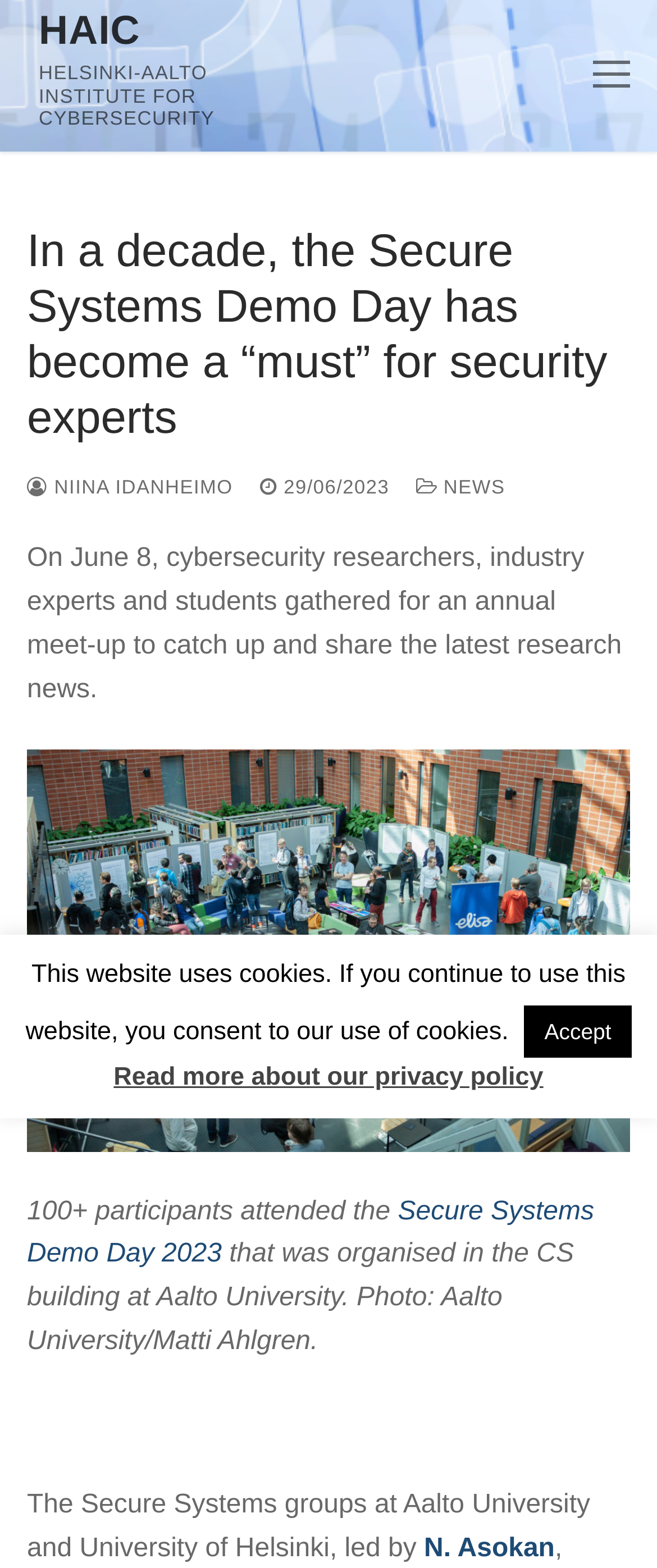Please determine the bounding box coordinates of the element to click in order to execute the following instruction: "Visit the HAIC website". The coordinates should be four float numbers between 0 and 1, specified as [left, top, right, bottom].

[0.059, 0.004, 0.214, 0.035]